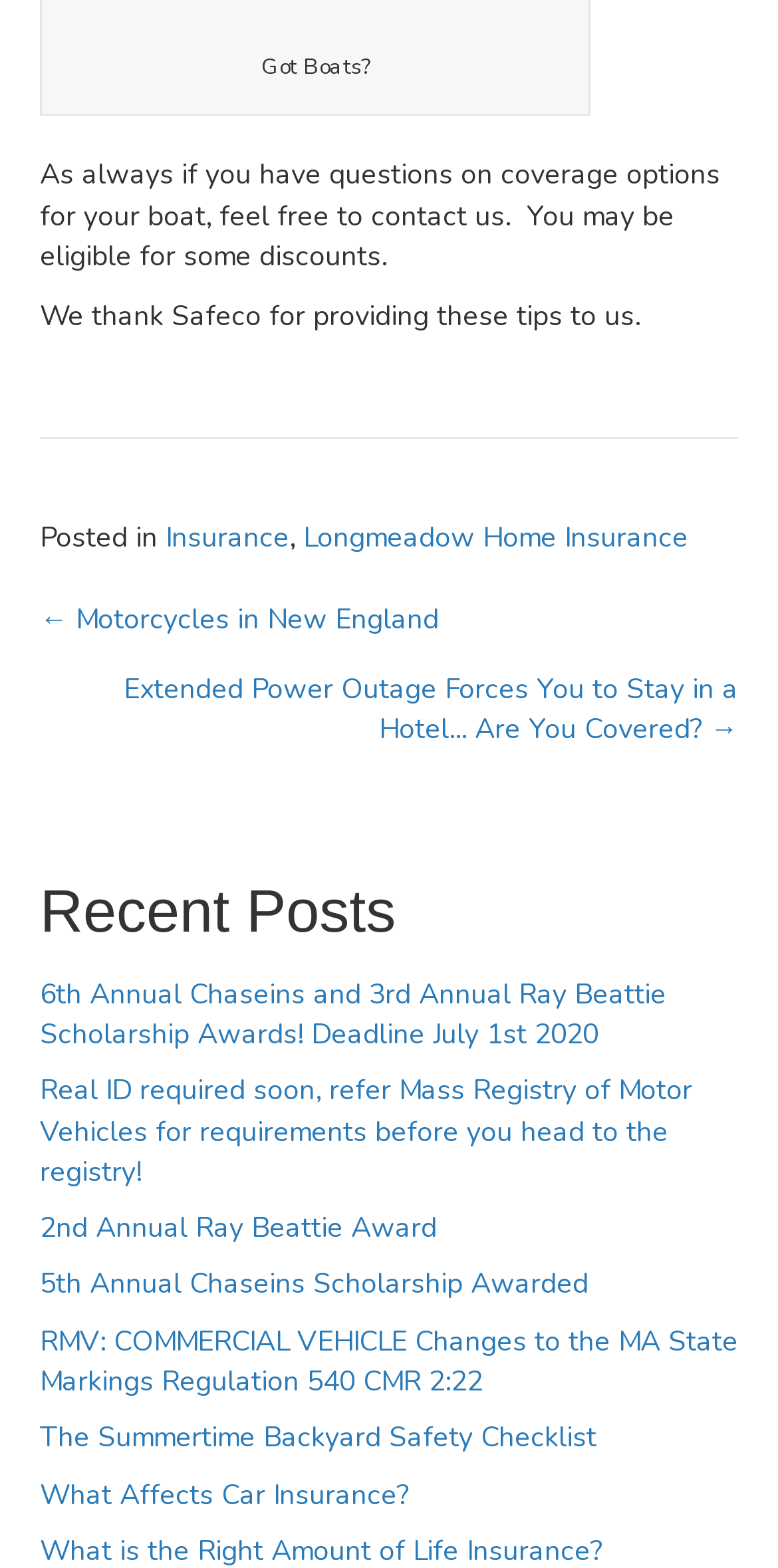Pinpoint the bounding box coordinates of the clickable element needed to complete the instruction: "Explore 'What Affects Car Insurance?'". The coordinates should be provided as four float numbers between 0 and 1: [left, top, right, bottom].

[0.051, 0.846, 0.526, 0.87]